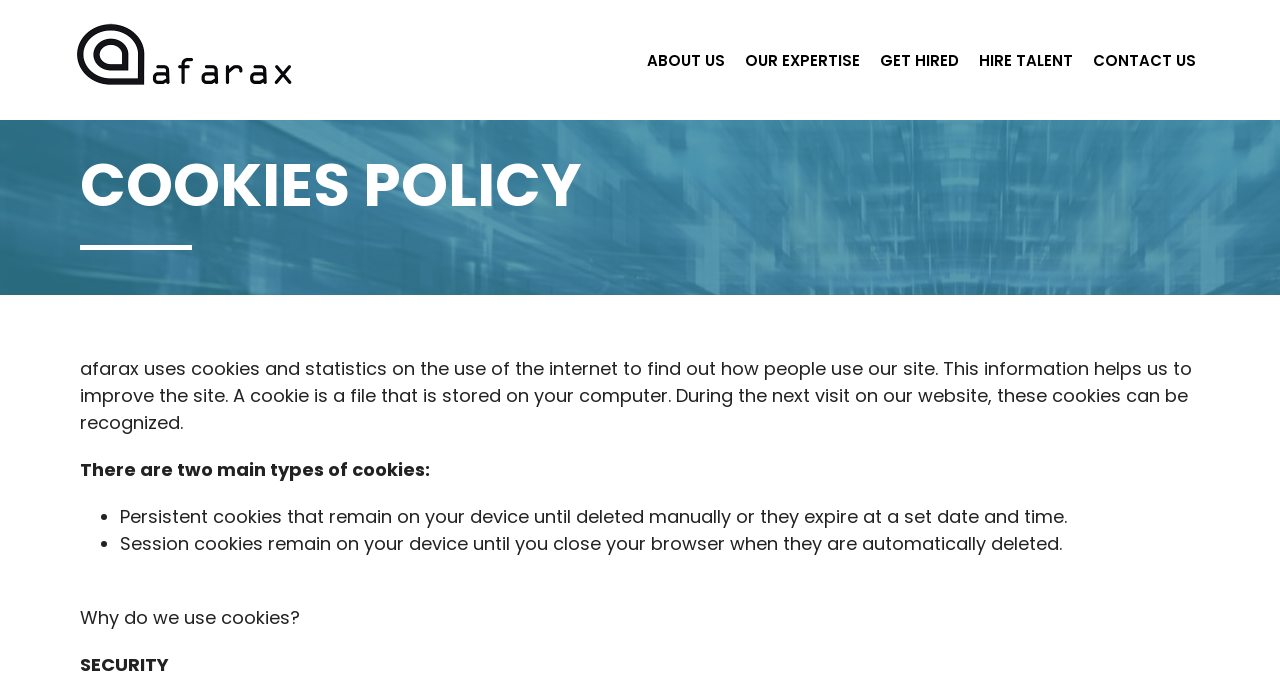Given the description of a UI element: "About us", identify the bounding box coordinates of the matching element in the webpage screenshot.

[0.498, 0.052, 0.574, 0.124]